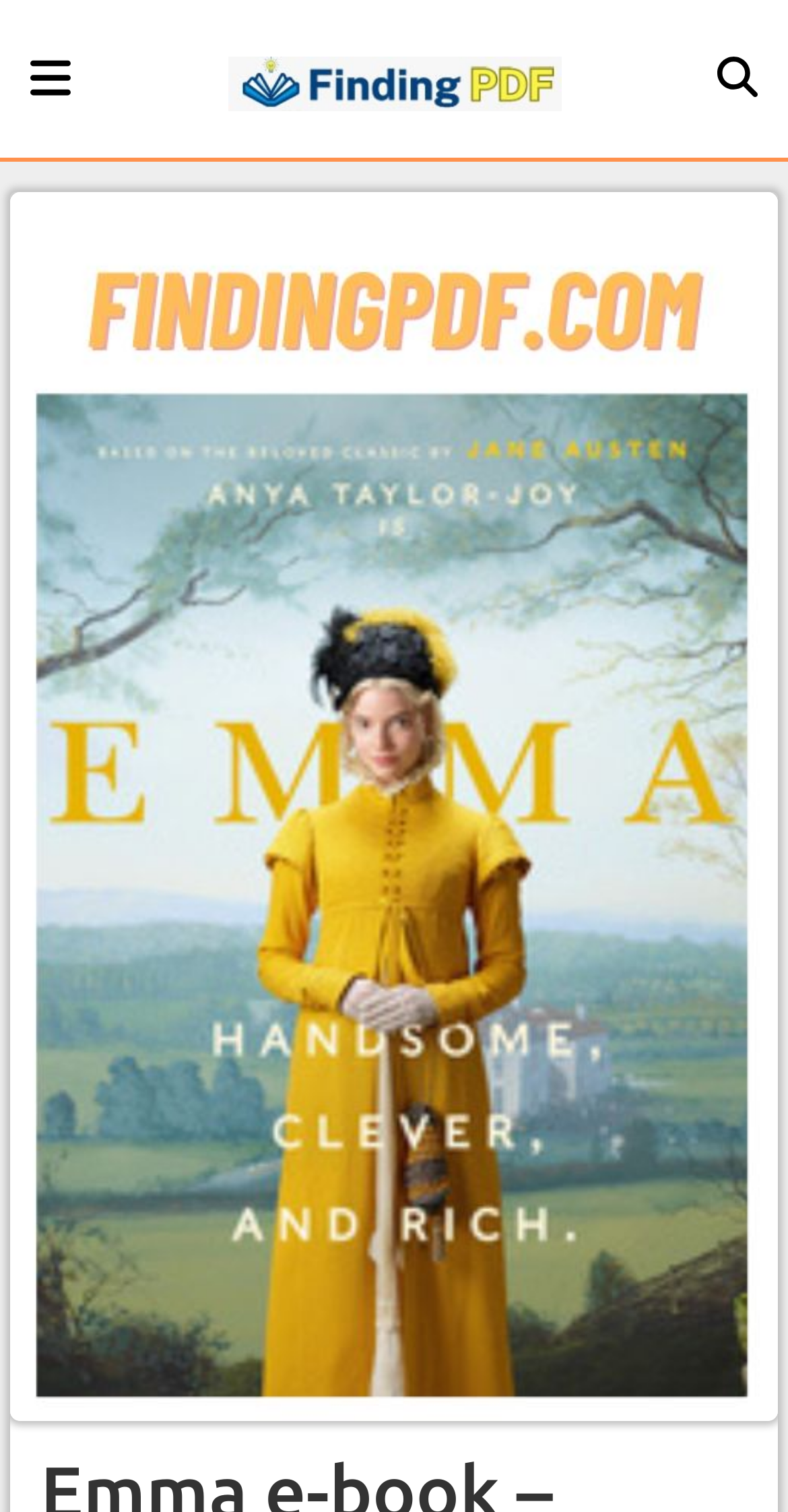How many links are there in the top section of the webpage?
Using the visual information from the image, give a one-word or short-phrase answer.

3